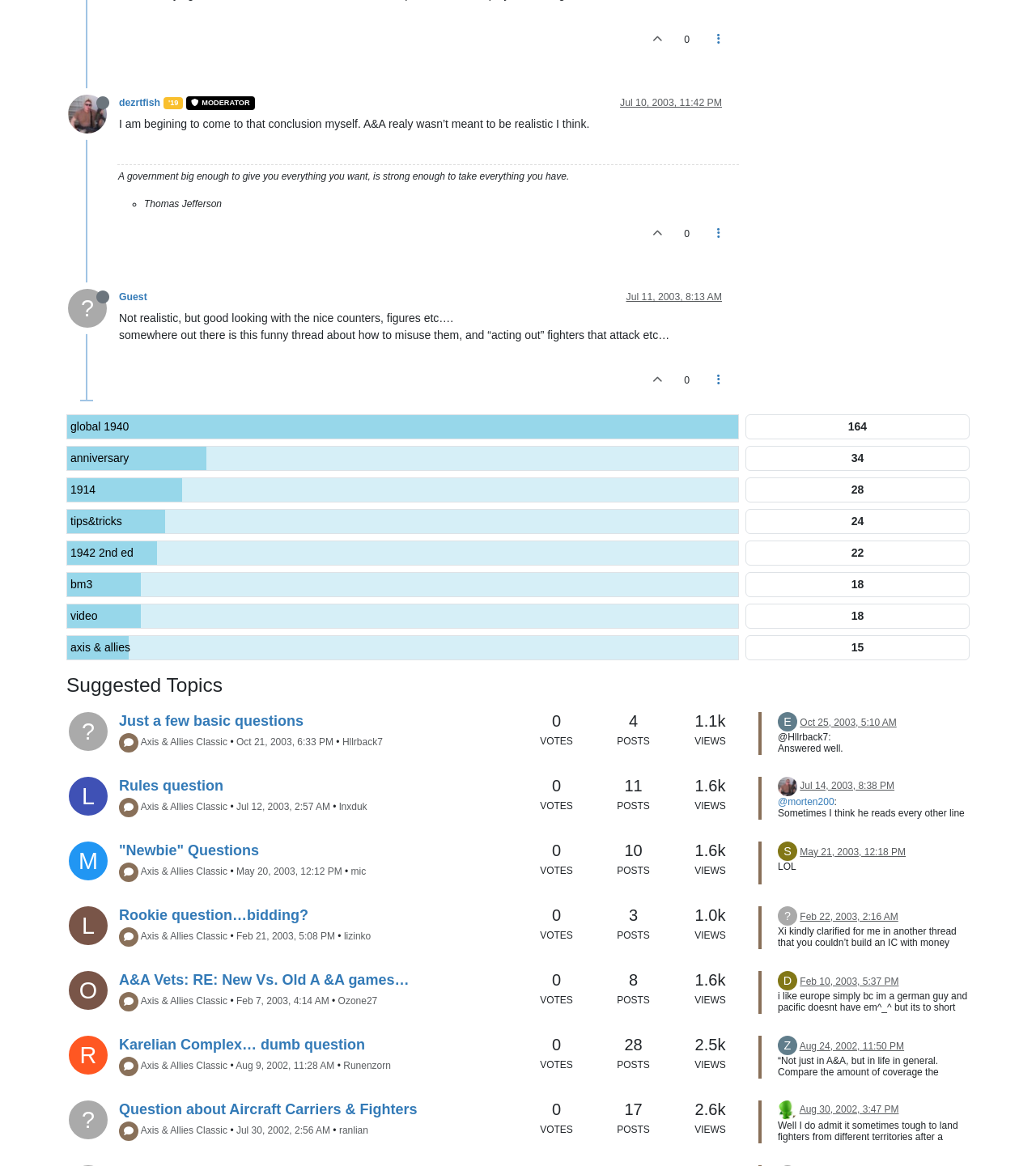What is the name of the game mentioned in the post by lnxduk?
Using the visual information from the image, give a one-word or short-phrase answer.

Axis & Allies Classic